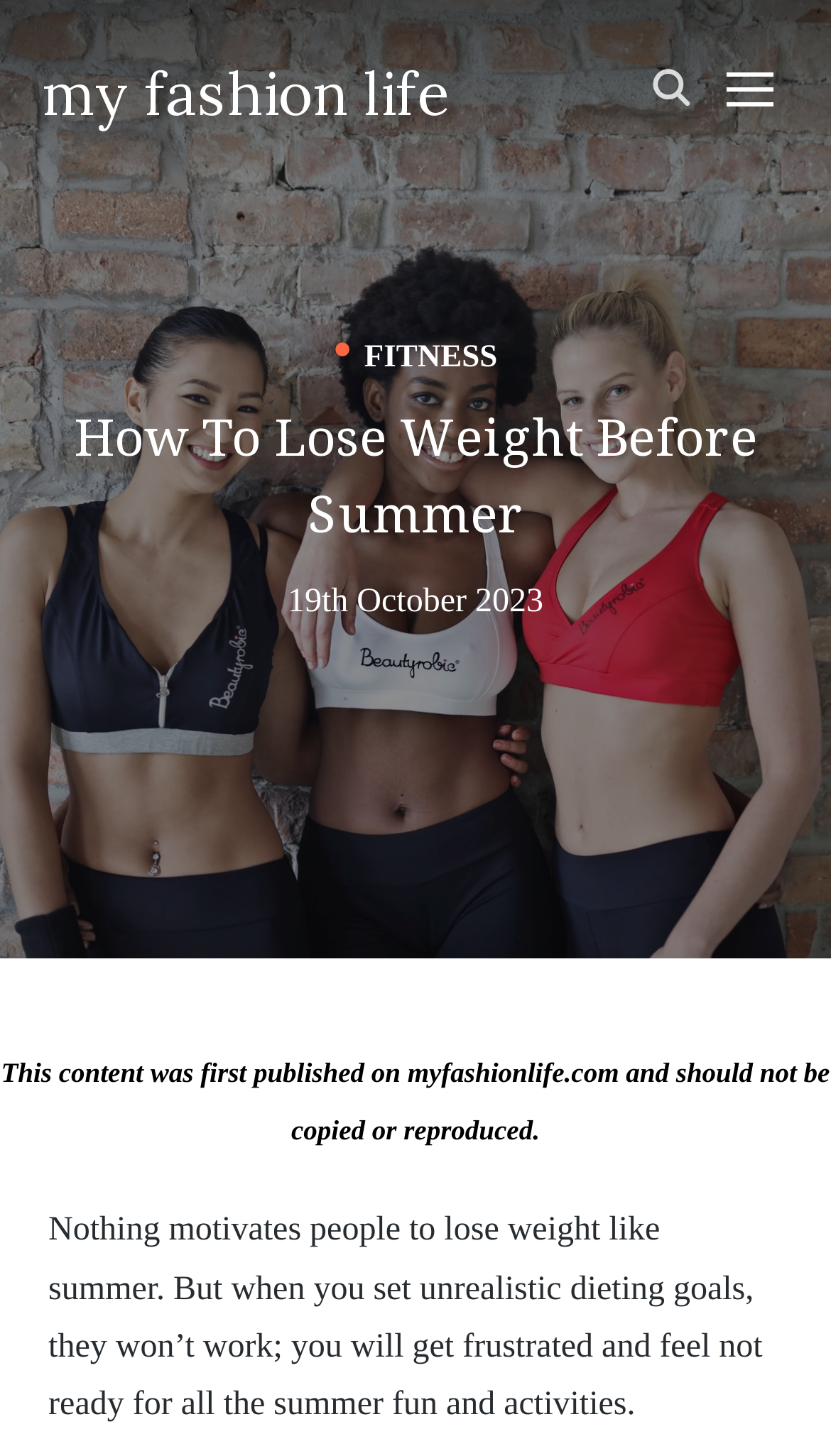Generate the text of the webpage's primary heading.

my fashion life